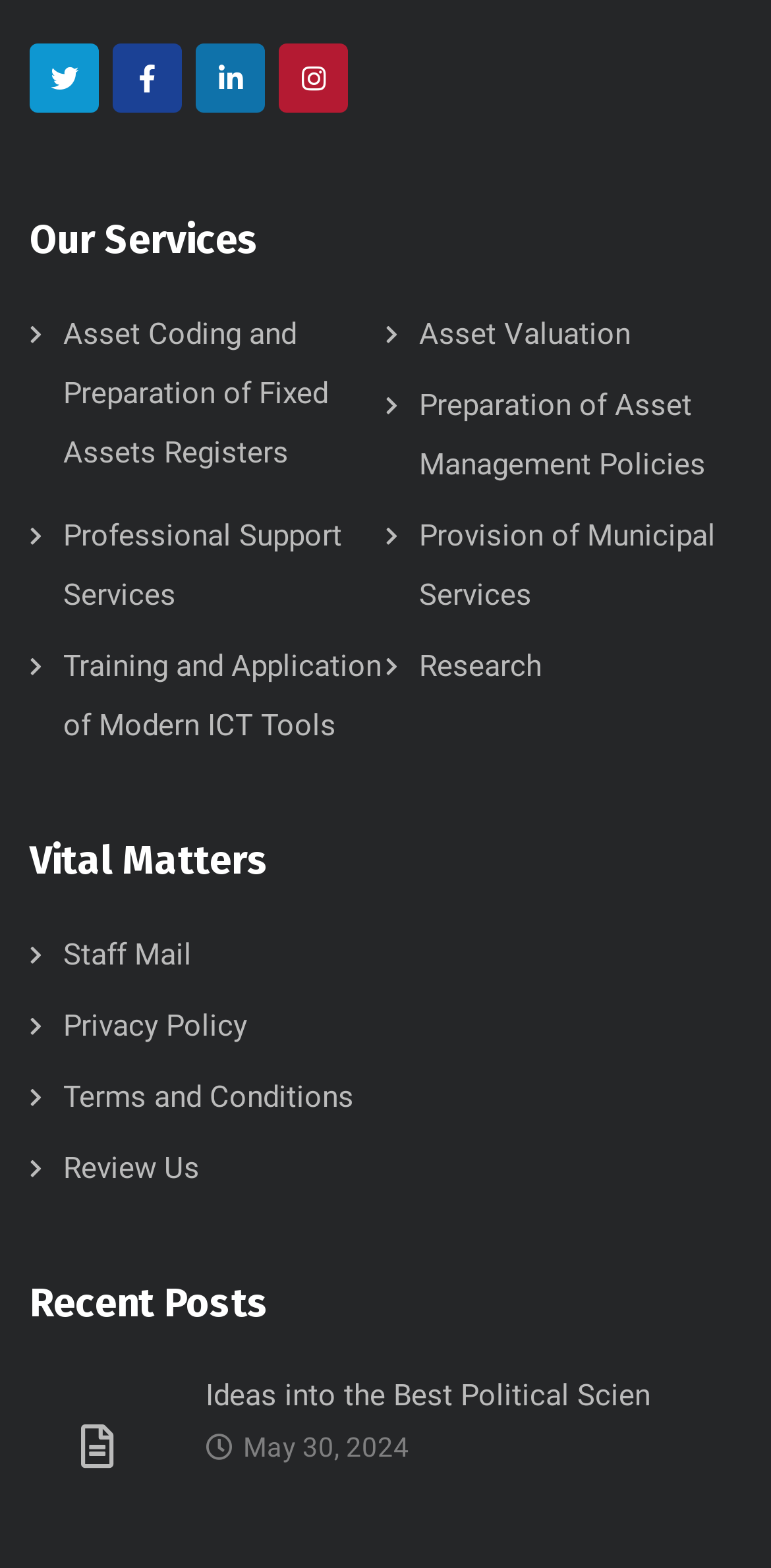Please find the bounding box coordinates in the format (top-left x, top-left y, bottom-right x, bottom-right y) for the given element description. Ensure the coordinates are floating point numbers between 0 and 1. Description: Review Us

[0.082, 0.733, 0.259, 0.756]